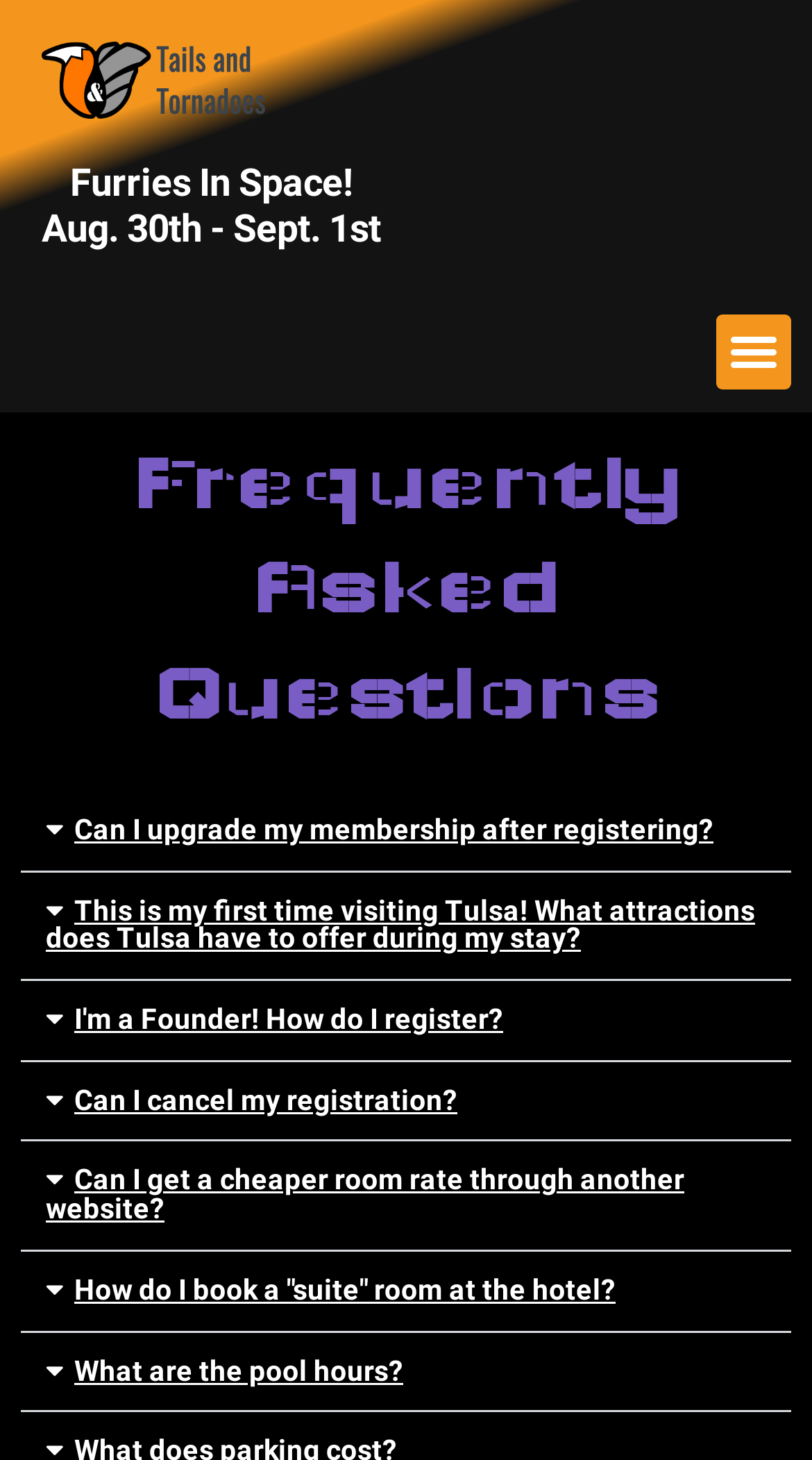Find the bounding box coordinates for the element that must be clicked to complete the instruction: "Read the answer to What are the pool hours?". The coordinates should be four float numbers between 0 and 1, indicated as [left, top, right, bottom].

[0.091, 0.926, 0.497, 0.949]